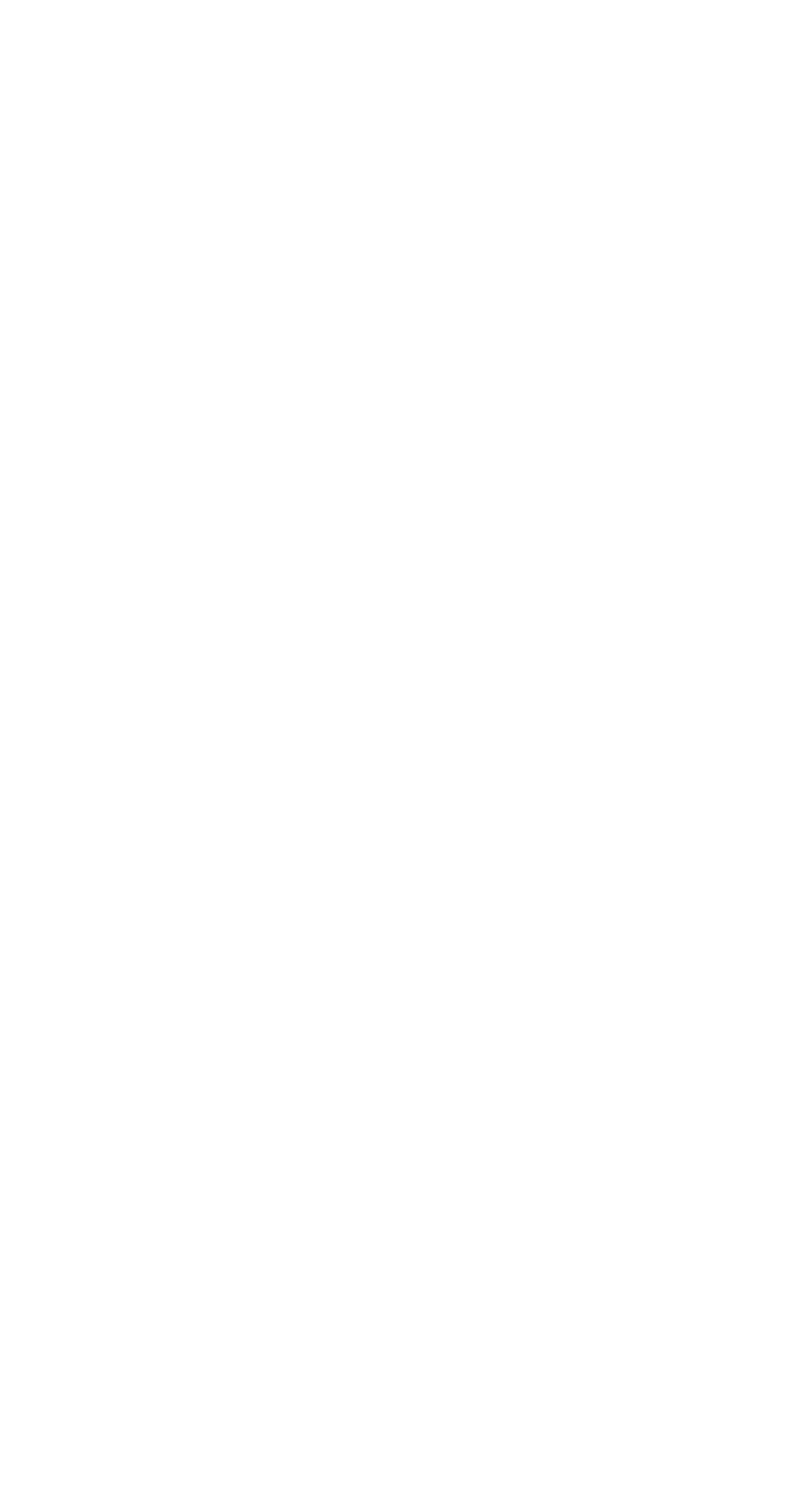What is the name of the company?
Please provide a detailed and thorough answer to the question.

I found the company's name by looking at the link element with the text 'Eons Digital' which is located at the bottom of the webpage, in the copyright section.